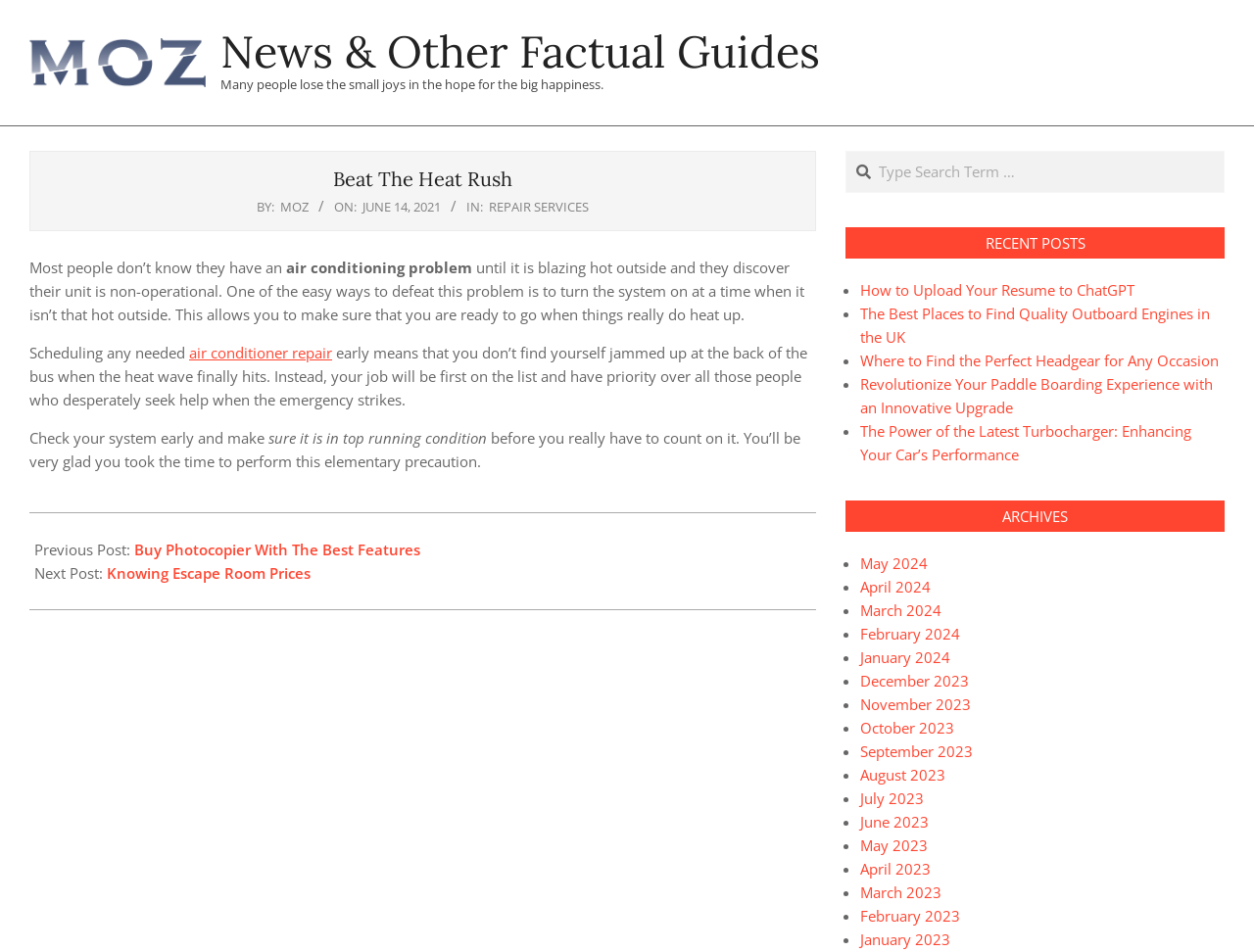Summarize the webpage comprehensively, mentioning all visible components.

The webpage is titled "Beat The Heat Rush – News & Other Factual Guides" and features a logo at the top left corner. Below the logo, there is a heading "Beat The Heat Rush" followed by a brief description "Many people lose the small joys in the hope for the big happiness." 

The main content of the webpage is an article titled "Beat The Heat Rush" written by "MOZ" and published on "Monday, June 14, 2021, 12:27 pm". The article discusses the importance of preparing one's air conditioning system before the heat wave arrives. It suggests scheduling any needed repairs early to avoid last-minute rush and ensure the system is in top running condition.

Below the article, there are links to previous and next posts, titled "Buy Photocopier With The Best Features" and "Knowing Escape Room Prices", respectively.

On the right side of the webpage, there is a search bar with a placeholder text "Type Search Term …". Below the search bar, there is a section titled "RECENT POSTS" featuring a list of links to recent articles, including "How to Upload Your Resume to ChatGPT", "The Best Places to Find Quality Outboard Engines in the UK", and several others.

Further down, there is a section titled "ARCHIVES" featuring a list of links to archived posts organized by month, from May 2024 to January 2023.